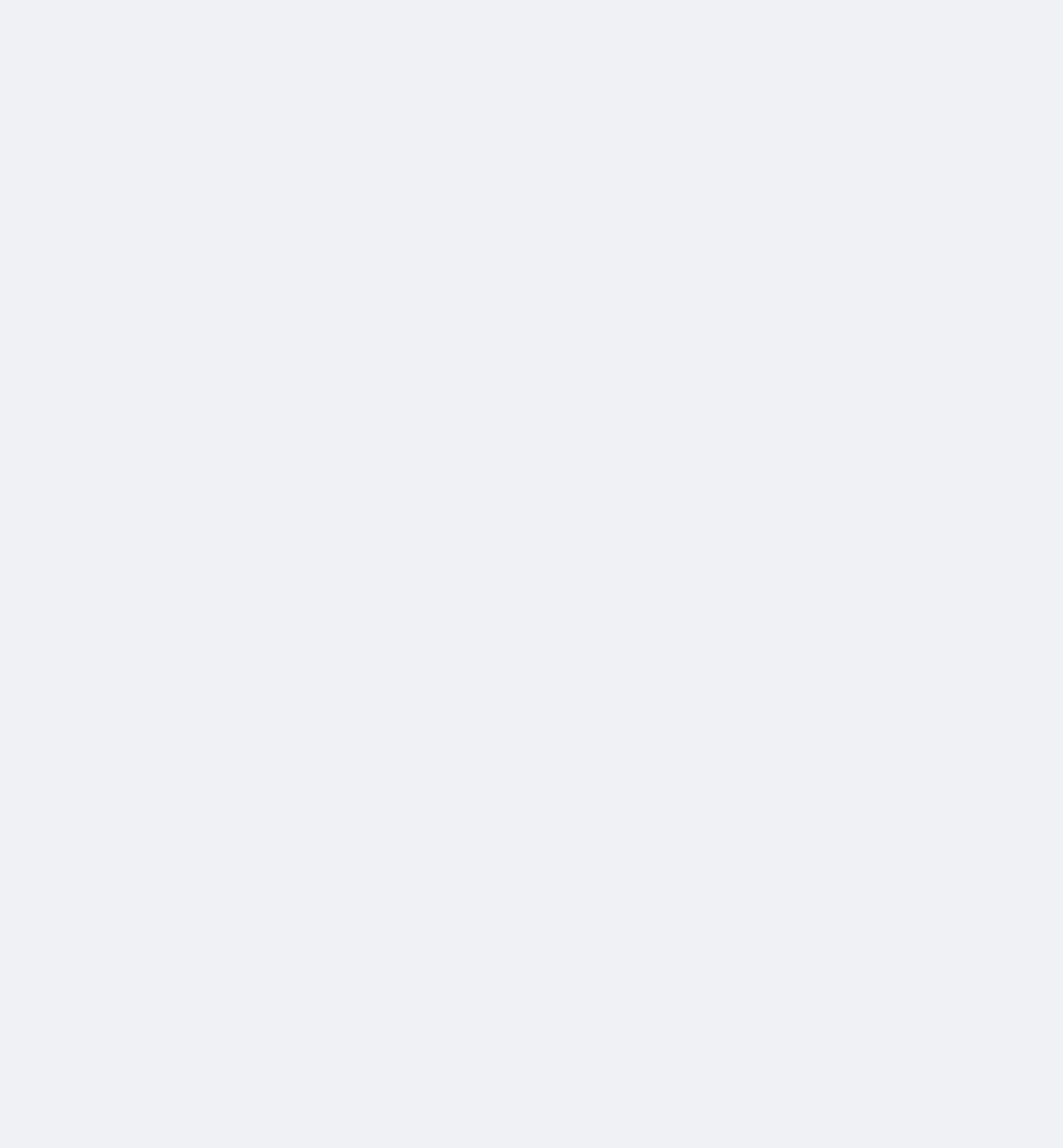Given the description of the UI element: "Privacy settings", predict the bounding box coordinates in the form of [left, top, right, bottom], with each value being a float between 0 and 1.

[0.692, 0.969, 0.8, 0.989]